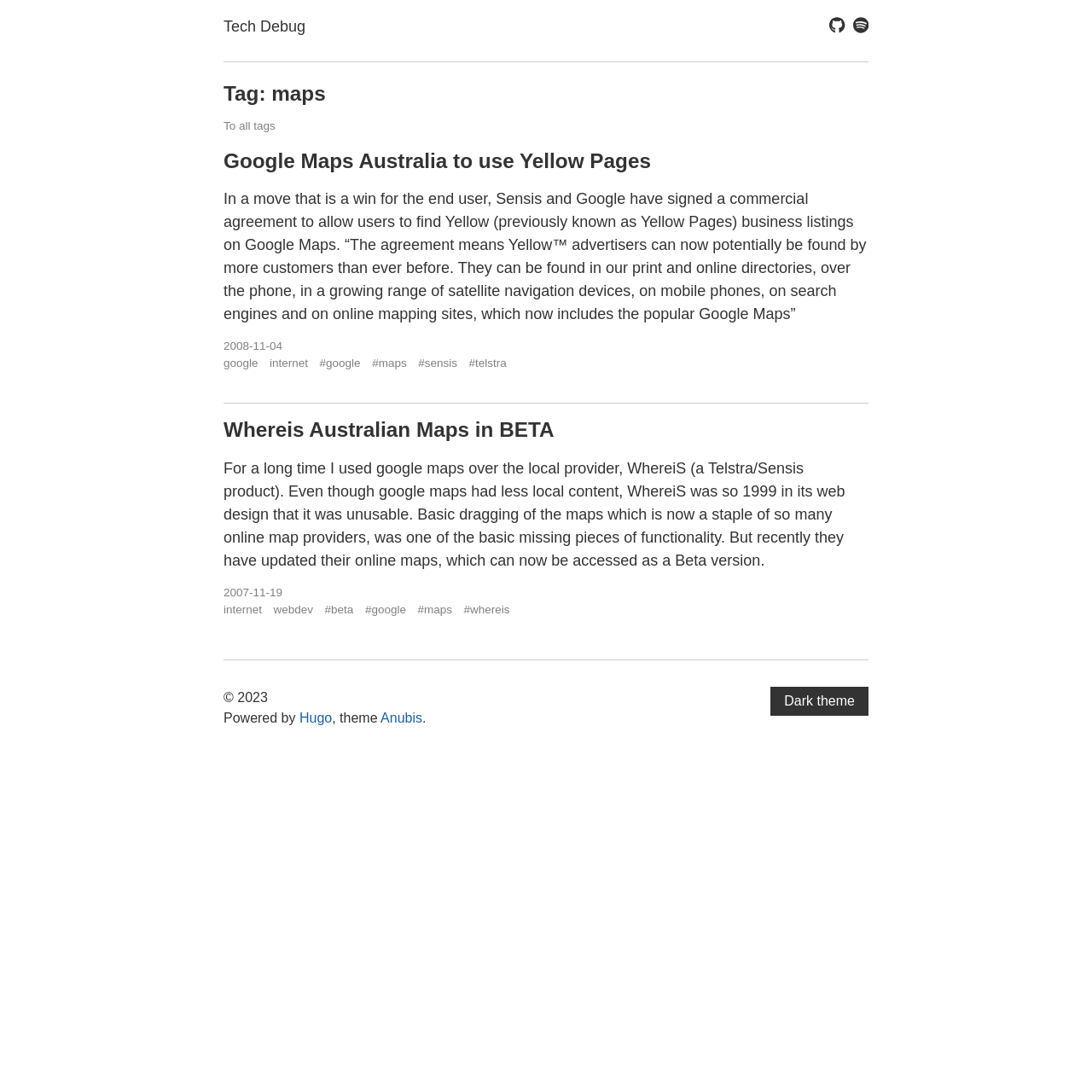Explain the webpage's design and content in an elaborate manner.

The webpage is titled "maps - Tech Debug" and has a heading "Tech Debug" at the top left corner. Below the heading, there is a main section that takes up most of the page. 

On the top right corner, there are two links, "Github" and "Spotify", each accompanied by an image. 

In the main section, there is a heading "Tag: maps" followed by a link "To all tags". Below this, there are two articles. The first article has a heading "Google Maps Australia to use Yellow Pages" and a block of text describing the agreement between Sensis and Google to allow users to find Yellow Pages business listings on Google Maps. The article also includes several links to related topics, such as "google", "internet", and "sensis". 

The second article has a heading "Whereis Australian Maps in BETA" and a block of text discussing the update of Whereis online maps. This article also includes several links to related topics, such as "internet", "webdev", and "beta". 

At the bottom of the page, there is a section with copyright information "© 2023" and a statement "Powered by Hugo, theme Anubis." There is also a button "Dark theme" on the bottom right corner.